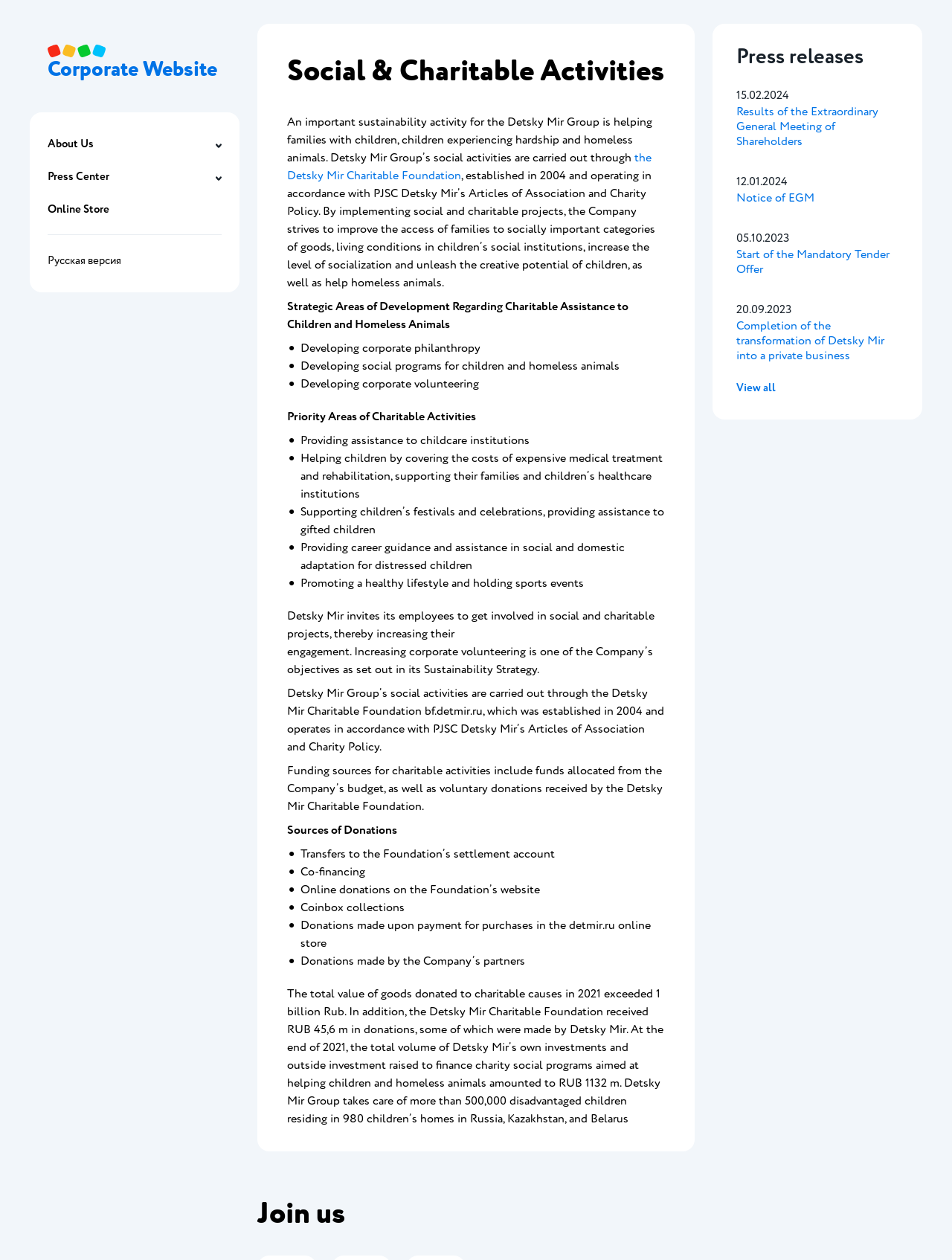Give a one-word or phrase response to the following question: What is the total value of goods donated to charitable causes in 2021?

Over 1 billion Rub